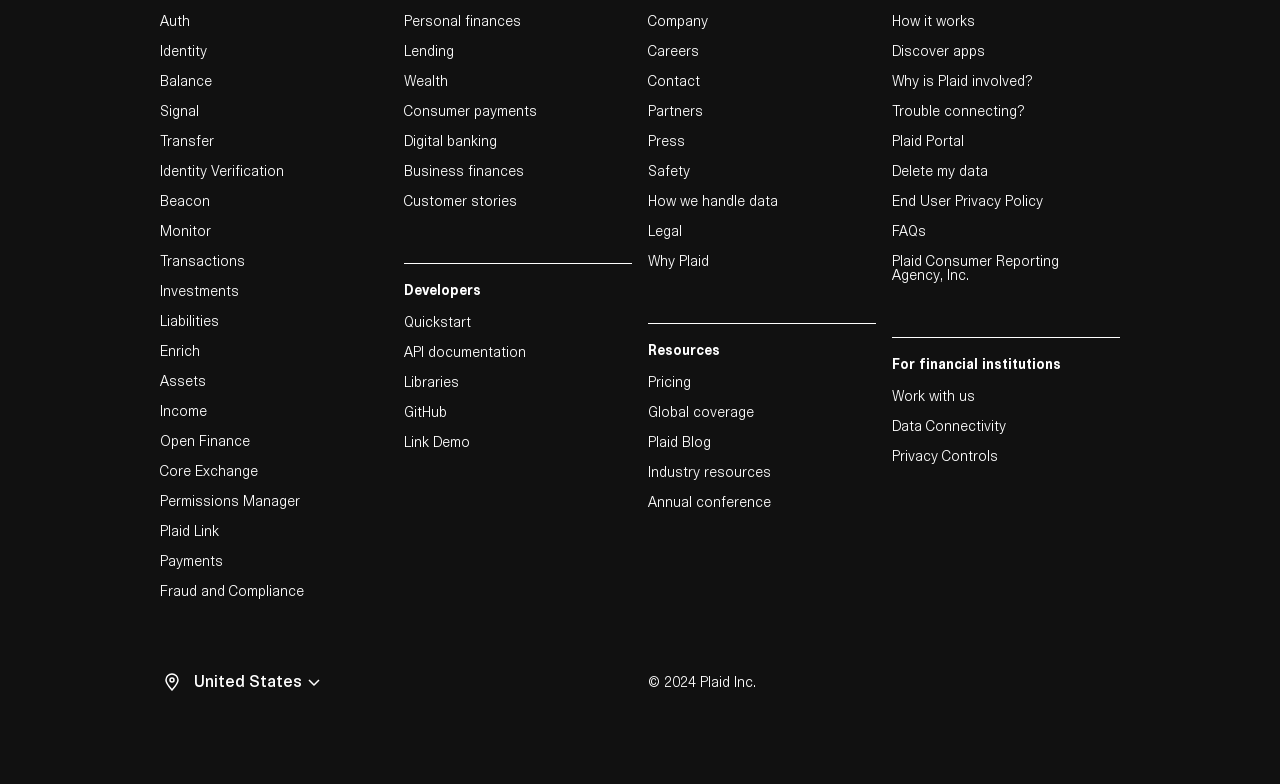Identify the bounding box coordinates of the clickable region necessary to fulfill the following instruction: "Go to the 'Personal finances' page". The bounding box coordinates should be four float numbers between 0 and 1, i.e., [left, top, right, bottom].

[0.316, 0.008, 0.494, 0.046]